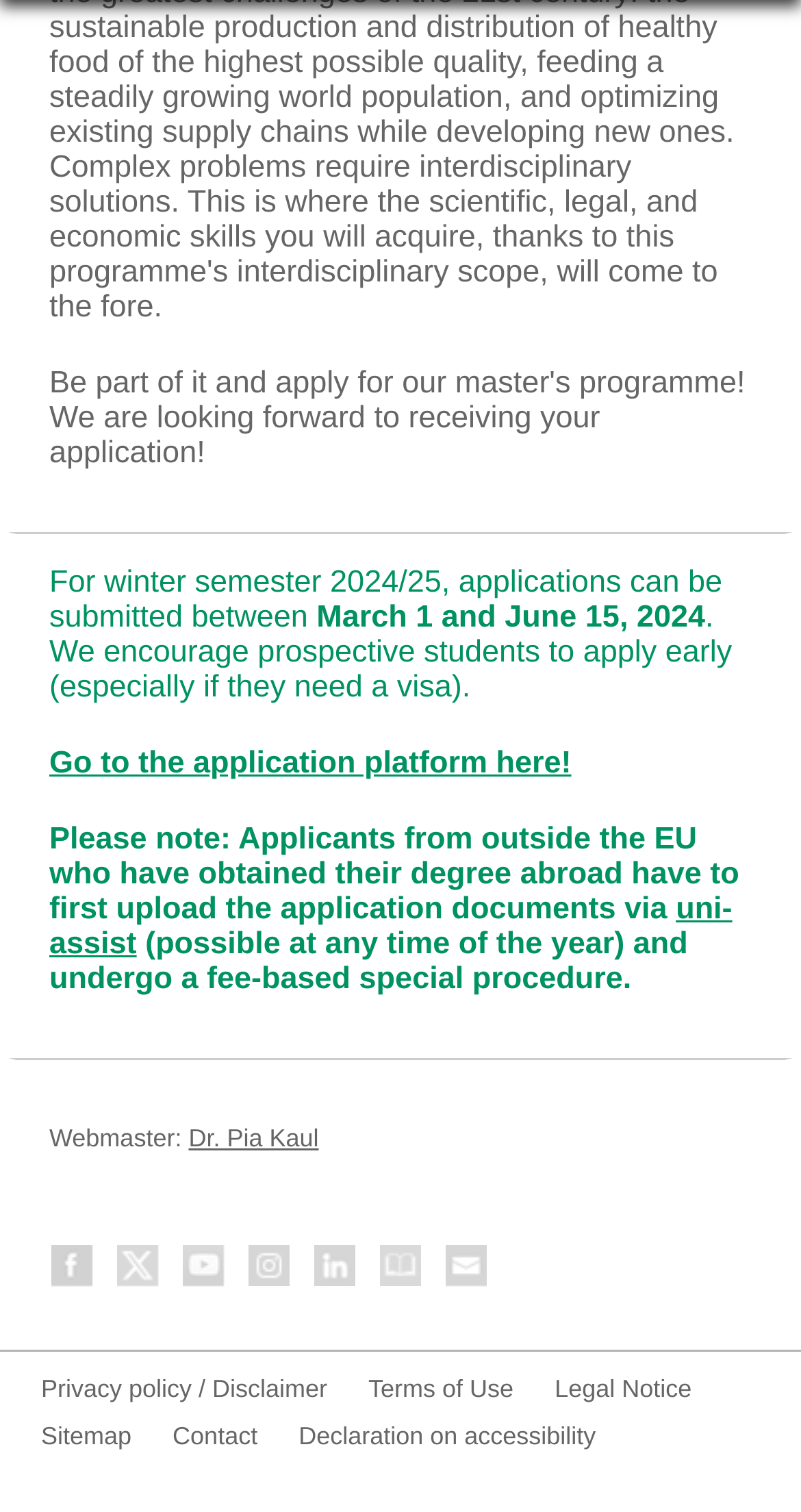Reply to the question with a single word or phrase:
Who is the webmaster of this website?

Dr. Pia Kaul